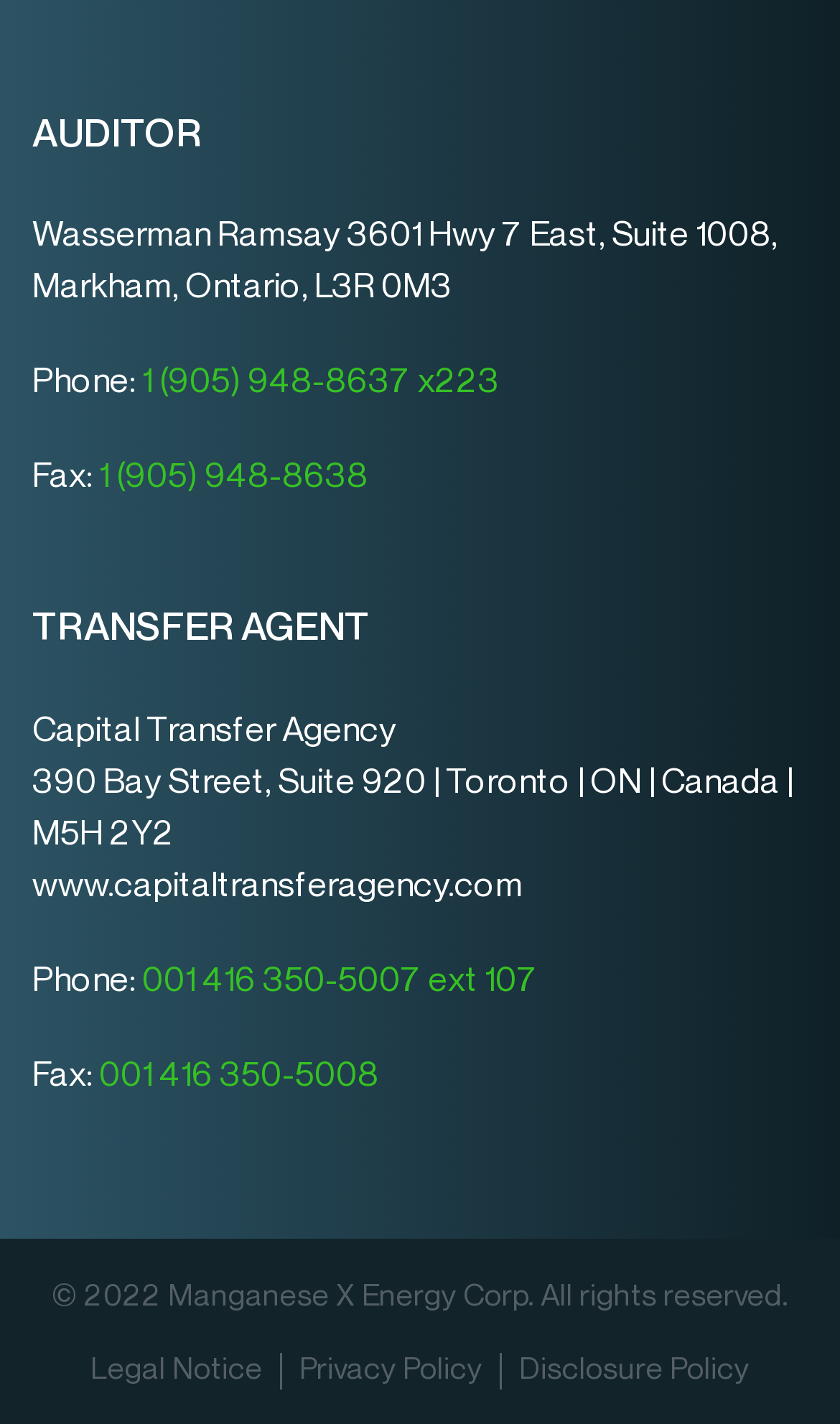What is the auditor's address?
Using the visual information, reply with a single word or short phrase.

3601 Hwy 7 East, Suite 1008, Markham, Ontario, L3R 0M3